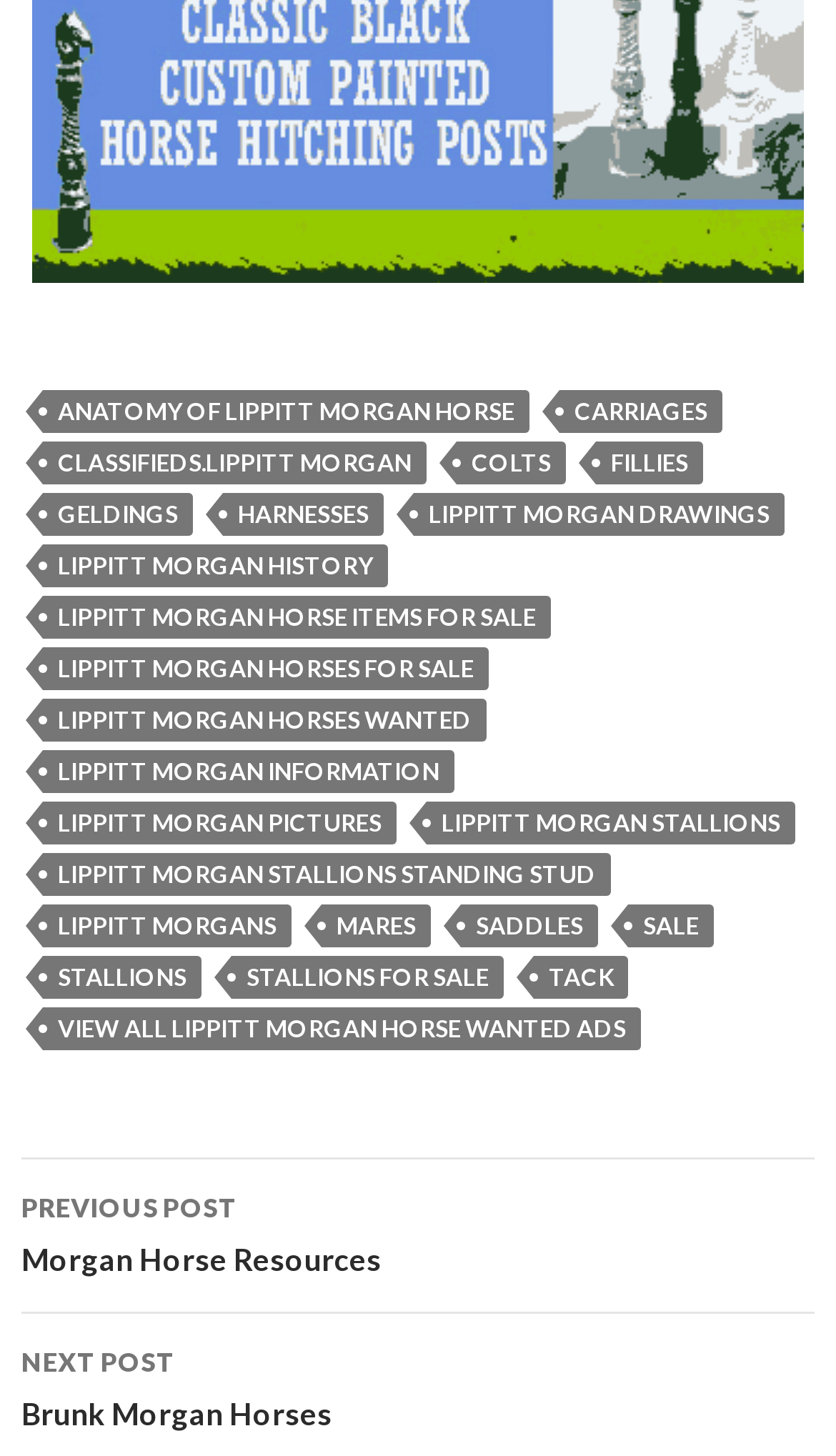Point out the bounding box coordinates of the section to click in order to follow this instruction: "Visit the blog".

None